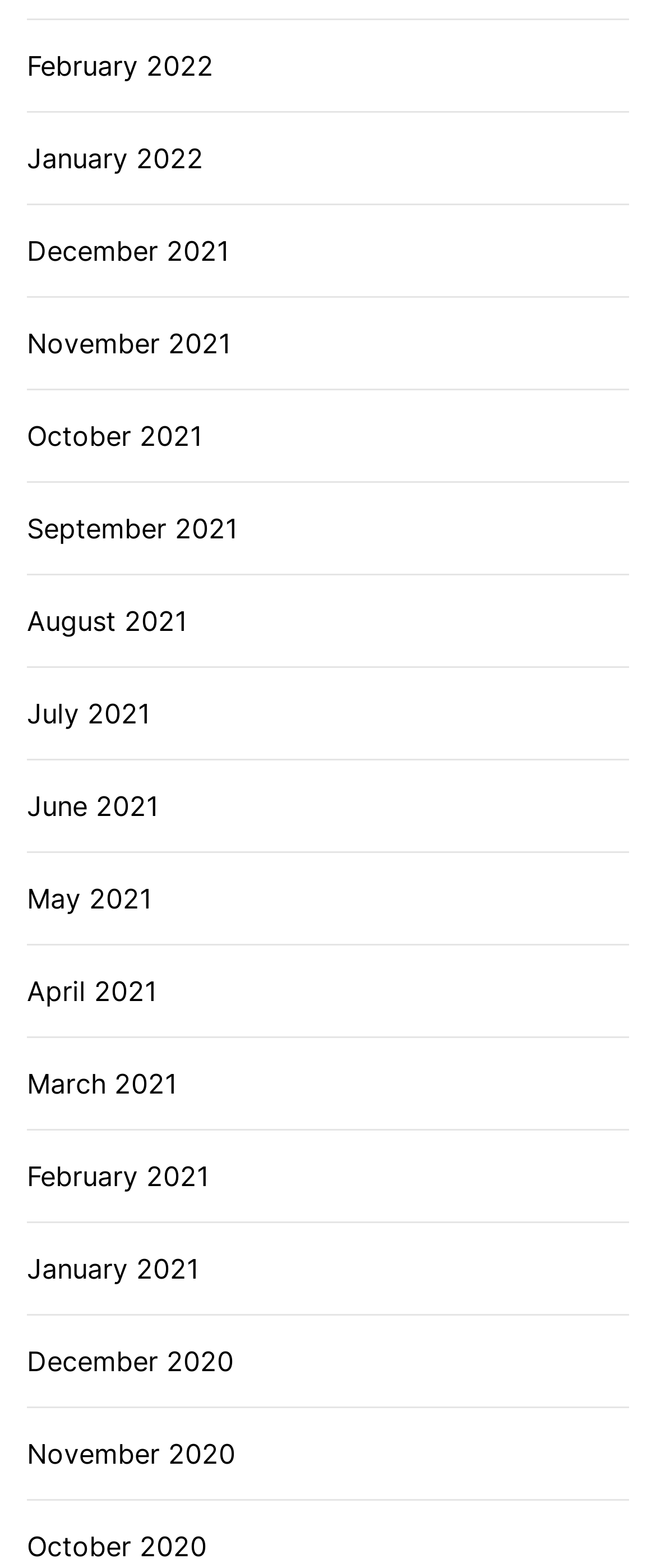With reference to the screenshot, provide a detailed response to the question below:
Are the months listed in chronological order?

I can examine the list of links and see that the months are listed in chronological order, from most recent to earliest, with each month in the correct order.